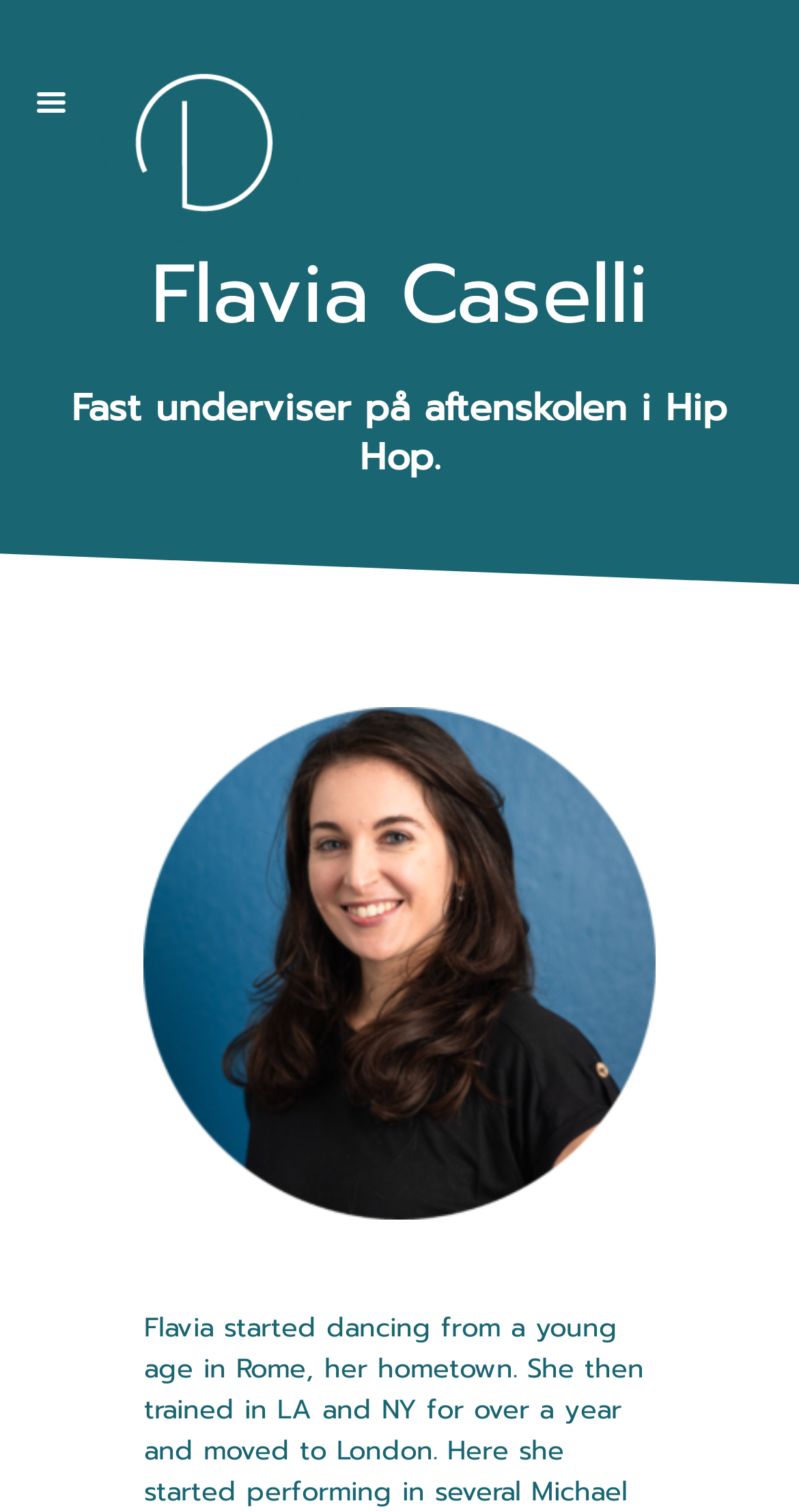What is Flavia Caselli's profession?
Refer to the image and provide a one-word or short phrase answer.

Underviser